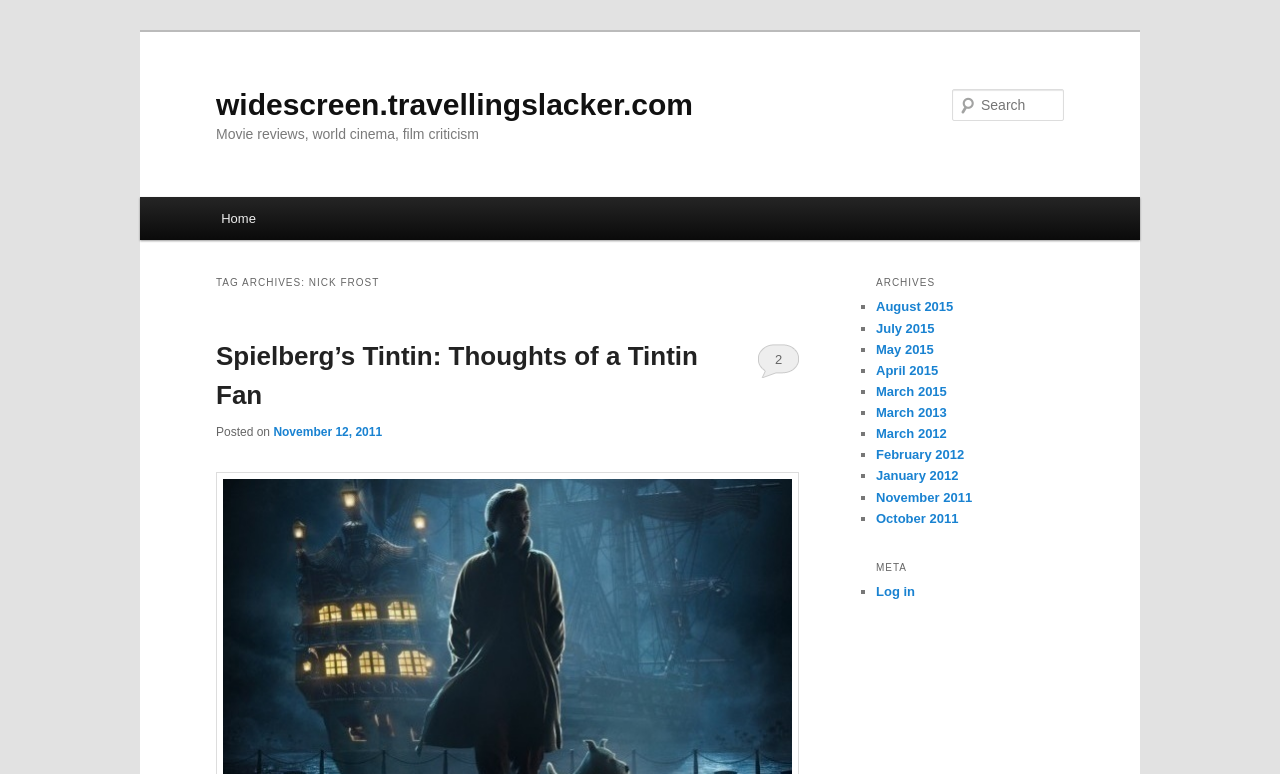Please determine the bounding box coordinates of the element's region to click for the following instruction: "View archives for August 2015".

[0.684, 0.387, 0.745, 0.406]